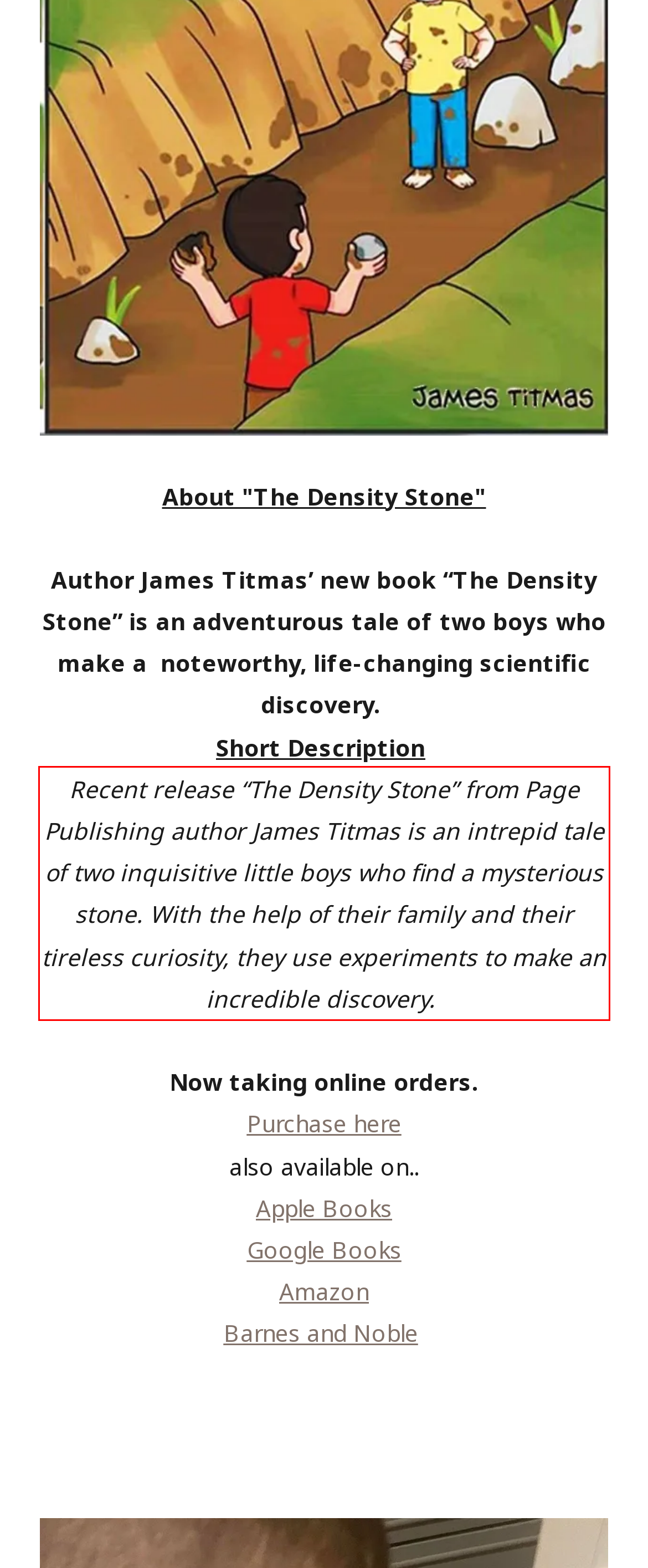You are given a screenshot showing a webpage with a red bounding box. Perform OCR to capture the text within the red bounding box.

Recent release “The Density Stone” from Page Publishing author James Titmas is an intrepid tale of two inquisitive little boys who find a mysterious stone. With the help of their family and their tireless curiosity, they use experiments to make an incredible discovery.